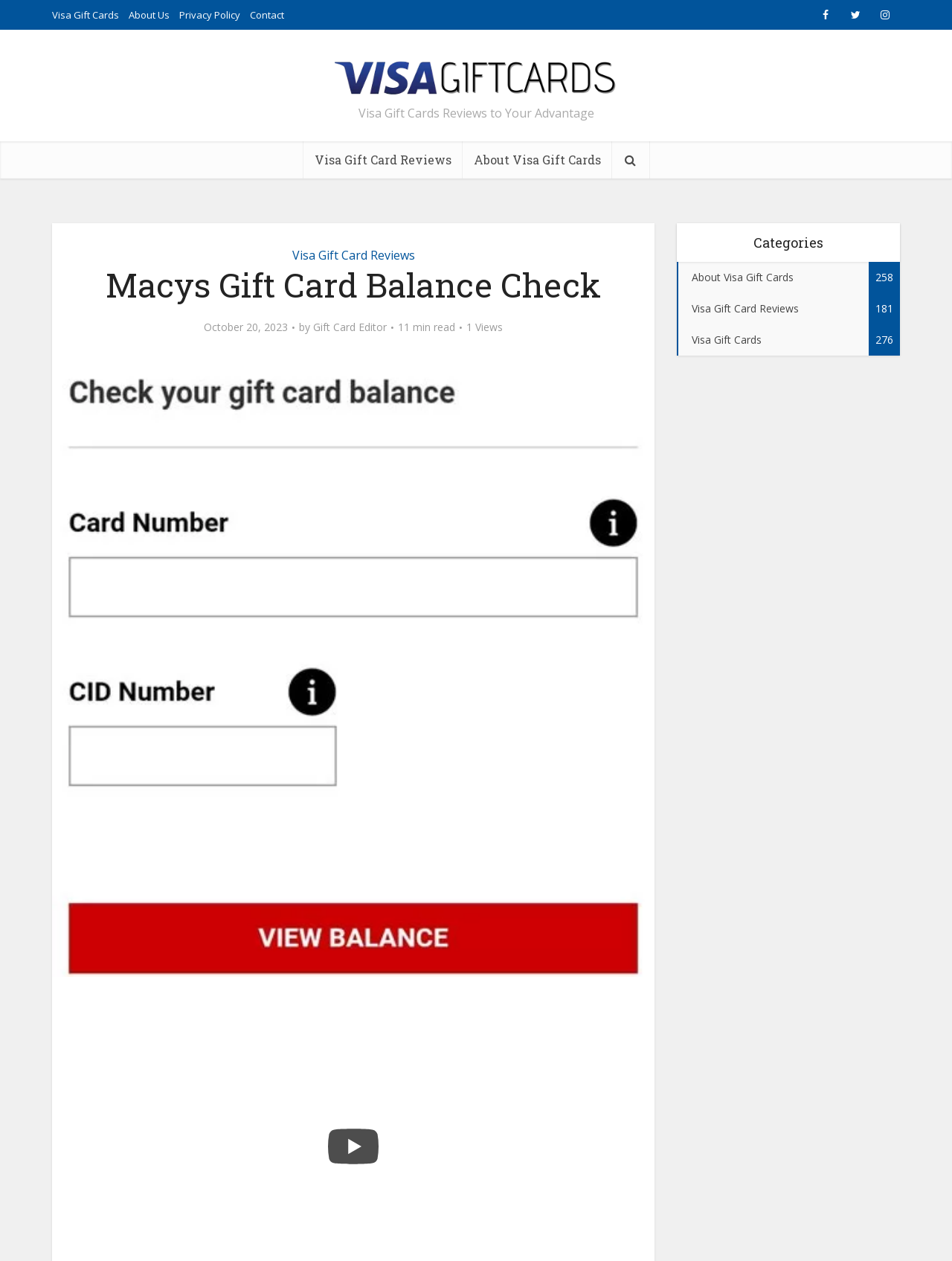What is the main topic of this webpage?
Give a one-word or short-phrase answer derived from the screenshot.

Visa Gift Cards